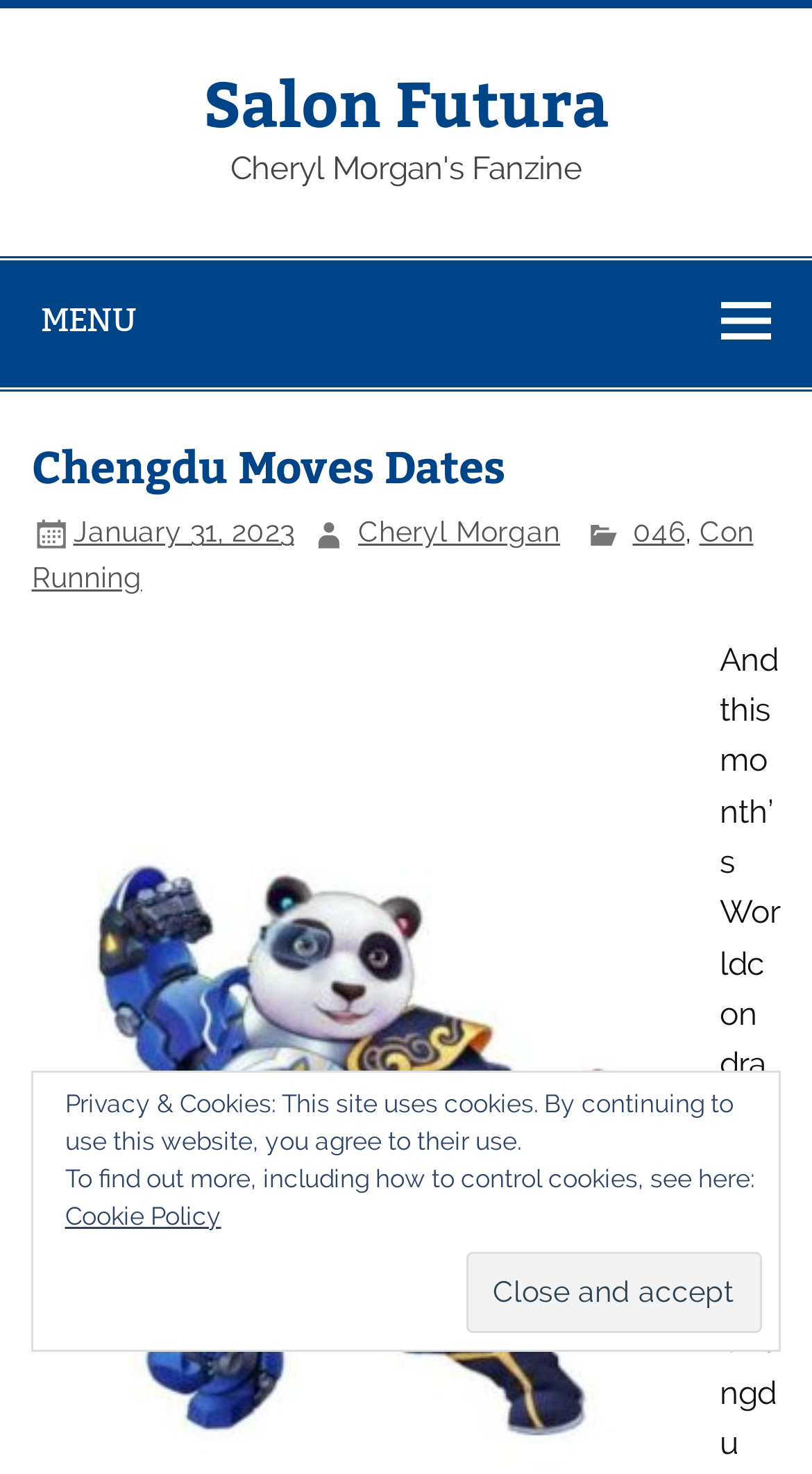Generate a thorough caption detailing the webpage content.

The webpage is about Worldcon drama, specifically discussing Chengdu moving dates. At the top, there is a link to "Salon Futura" and a button labeled "MENU" with an icon. Below the menu button, the main content begins with a heading "Chengdu Moves Dates". 

To the right of the heading, there are several links and text elements, including a link to "January 31, 2023", a link to the author "Cheryl Morgan", a link to "046", a comma, and a link to "Con Running". 

Below these links, there is a paragraph of text that starts with "And this month’s Worldcon drama is…". 

At the bottom of the page, there is a section related to privacy and cookies, which includes a button to "Close and accept" and two blocks of text explaining the use of cookies on the site. The second block of text includes a link to the "Cookie Policy".